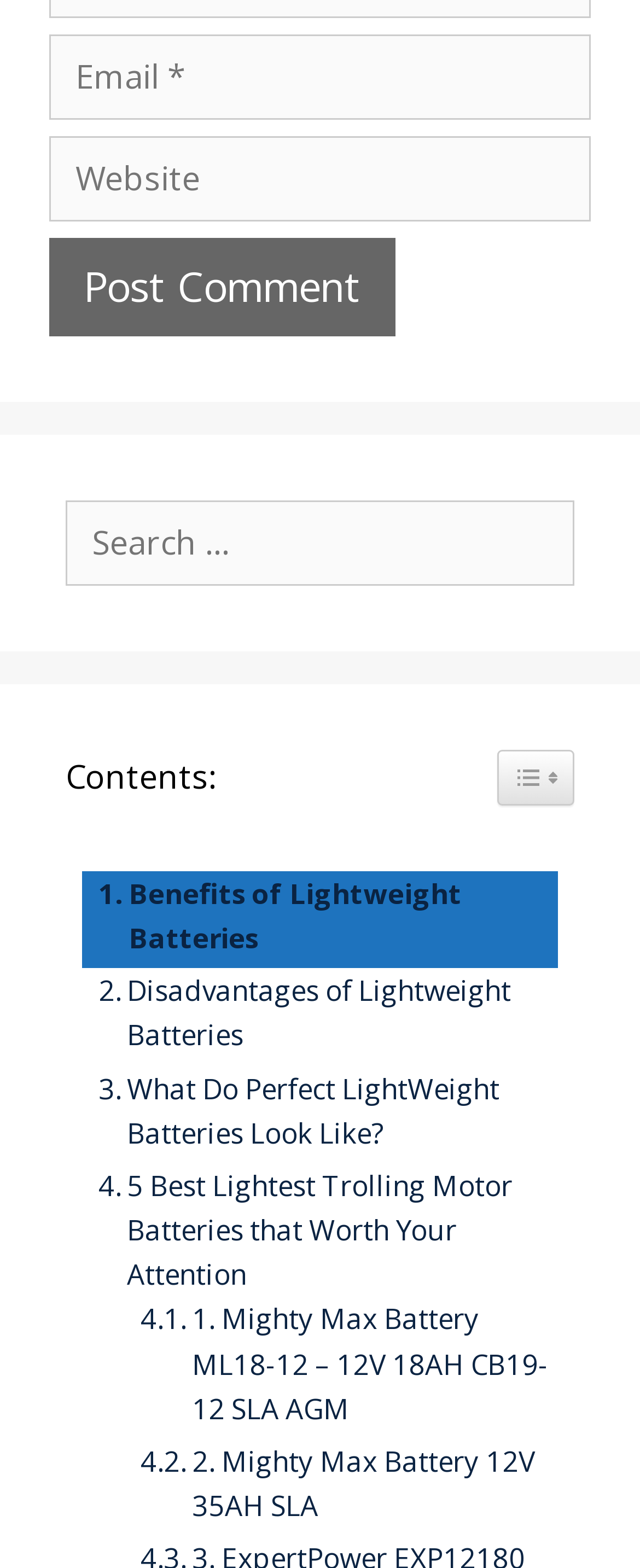Is the 'Website' textbox required?
Answer the question with a detailed and thorough explanation.

I checked the properties of the 'Website' textbox and found that it is not required, unlike the 'Email' textbox. This means that the user is not mandatory to input a website URL.